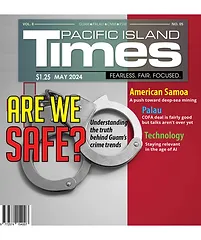Offer a detailed explanation of what is happening in the image.

The image showcases the cover of the "Pacific Island Times" magazine for May 2024. The bold headline "ARE WE SAFE?" prominently features in red and yellow, inviting readers to explore the pressing question of safety in the region. Below the headline, in smaller text, the cover promises to delve into the complexities of crime trends in Guam, aiming to provide insights into societal concerns. 

The magazine's layout includes a striking graphic element—a pair of handcuffs symbolizing law enforcement and security issues—set against a vibrant, contrasting background. The top portion of the cover identifies the publication with the title "PACIFIC ISLAND TIMES," accompanied by the volume and issue number. The cover also highlights additional features of the issue, such as discussions on American Samoa's mining activities, insights into a deal involving Palau, and perspectives on technology in relation to safety, indicating a comprehensive approach to current affairs in the Pacific Islands. This visually engaging cover sets the tone for in-depth reporting and commentary on vital issues facing the region.